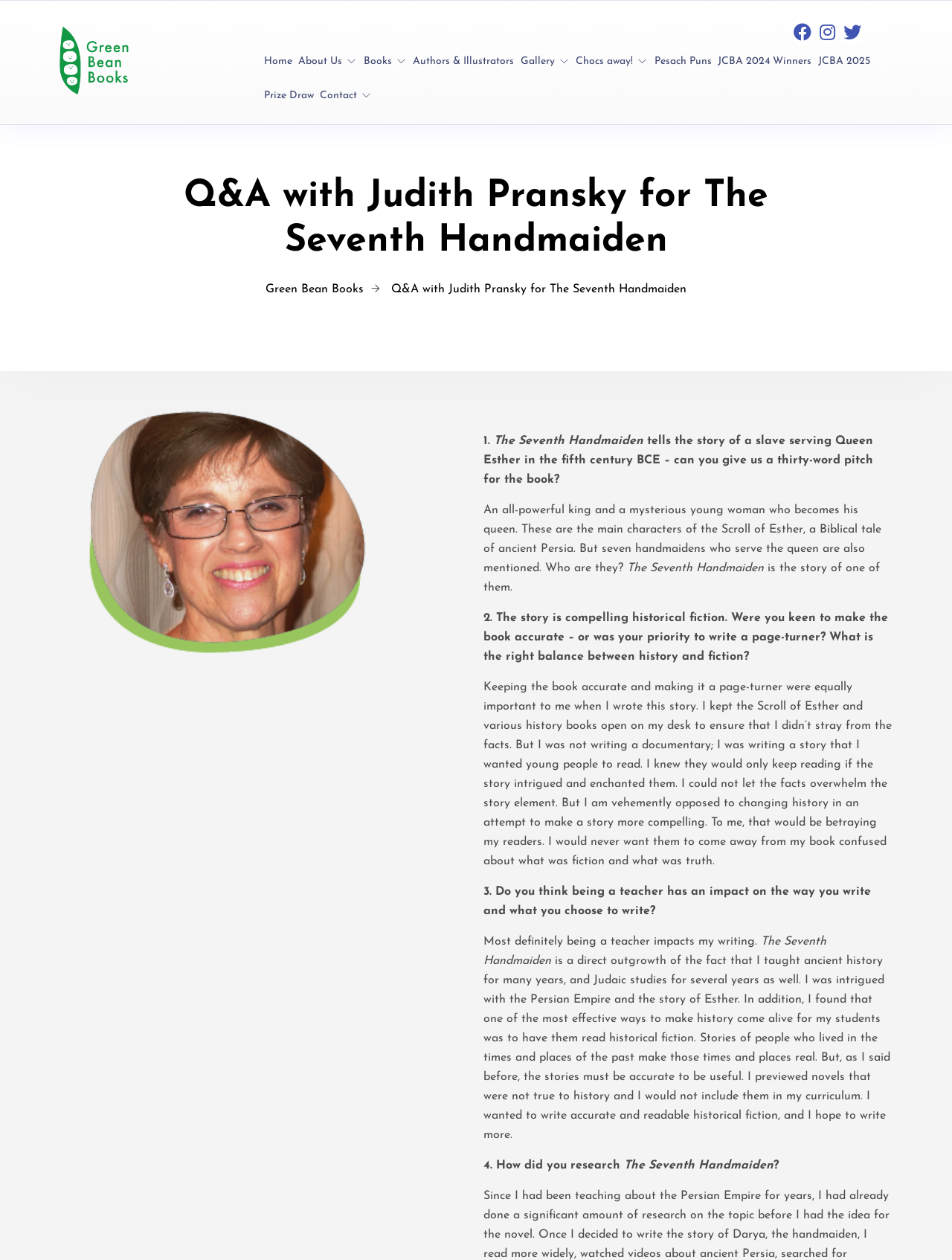What is the occupation of the person being interviewed?
Provide a well-explained and detailed answer to the question.

The question is asking about the occupation of the person being interviewed, Judith Pransky. By reading the static text elements, I found that Judith Pransky mentions being a teacher in her response to question 3, 'Do you think being a teacher has an impact on the way you write and what you choose to write?'. Therefore, the answer is 'Teacher'.